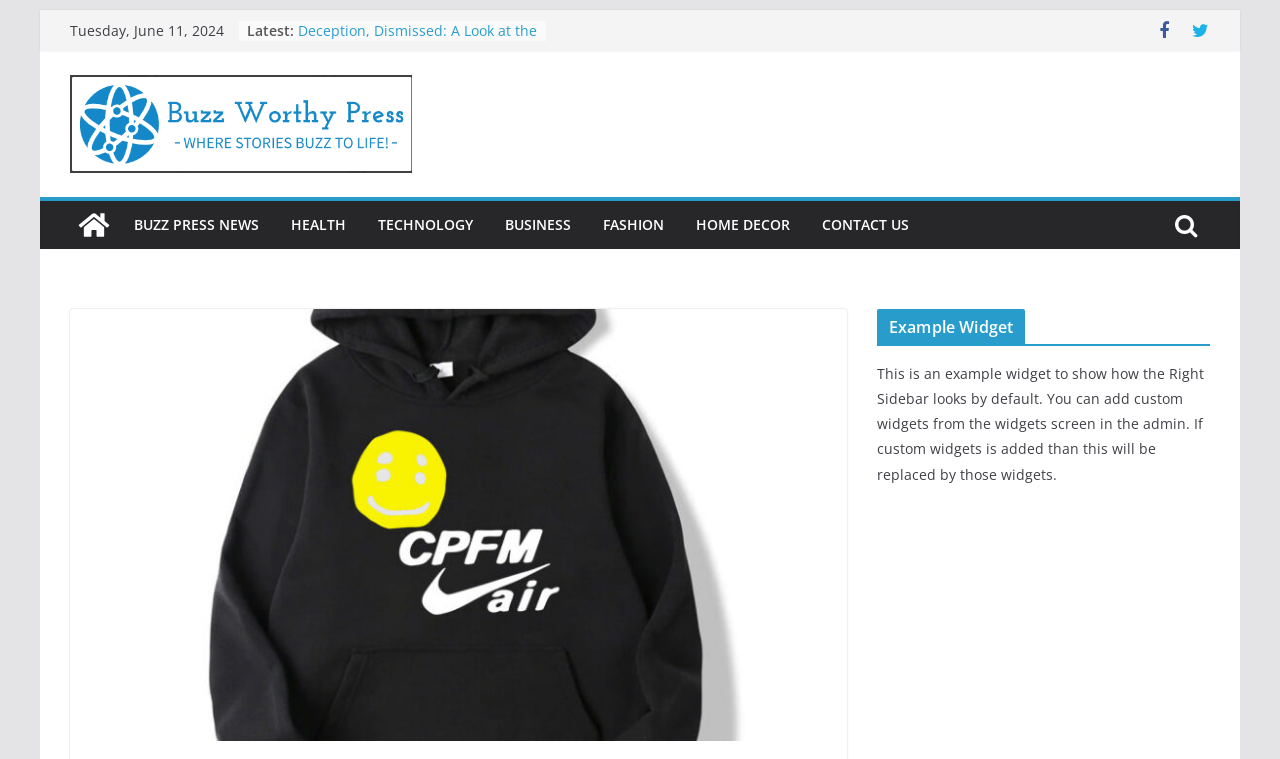Identify the bounding box coordinates for the UI element described as follows: "alt="Buzz Worthy Press"". Ensure the coordinates are four float numbers between 0 and 1, formatted as [left, top, right, bottom].

[0.055, 0.099, 0.322, 0.228]